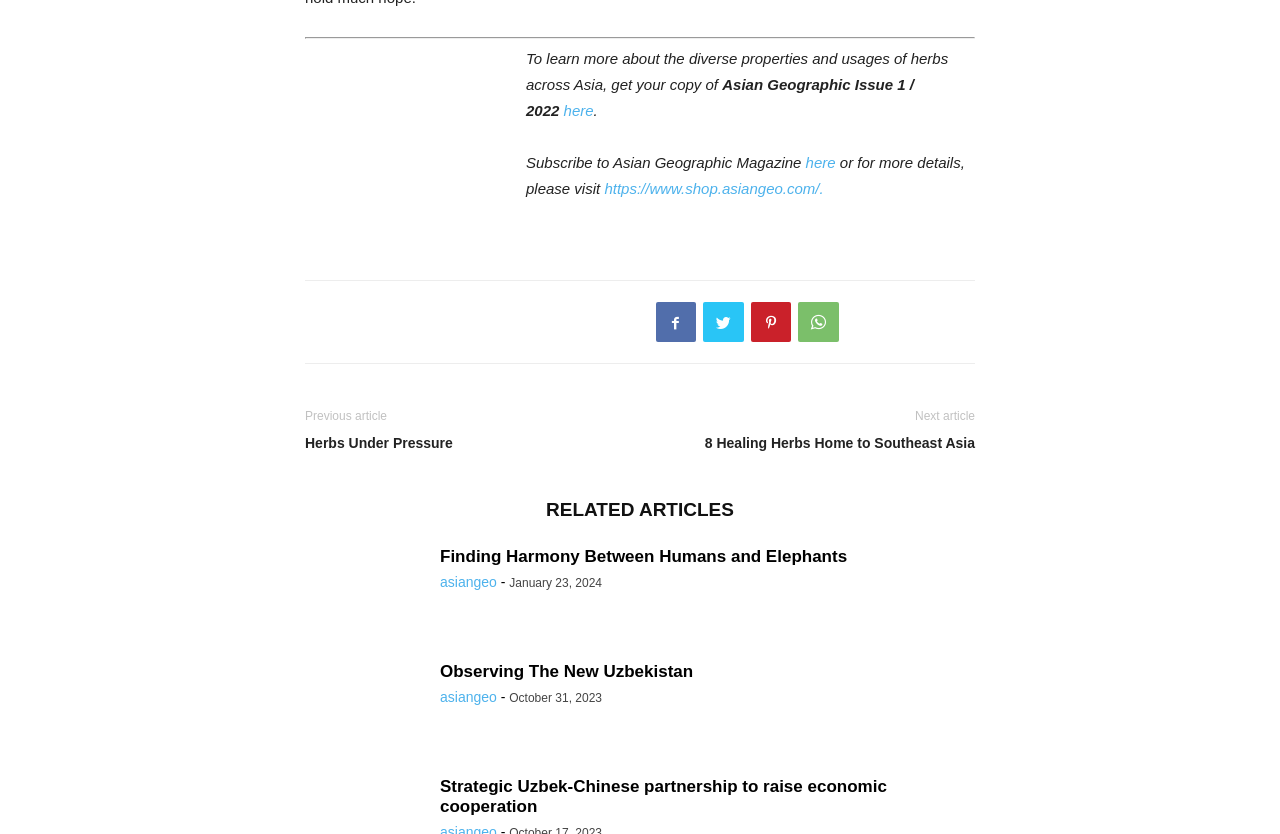Point out the bounding box coordinates of the section to click in order to follow this instruction: "Read the article 'Herbs Under Pressure' by clicking on the link".

[0.238, 0.521, 0.492, 0.543]